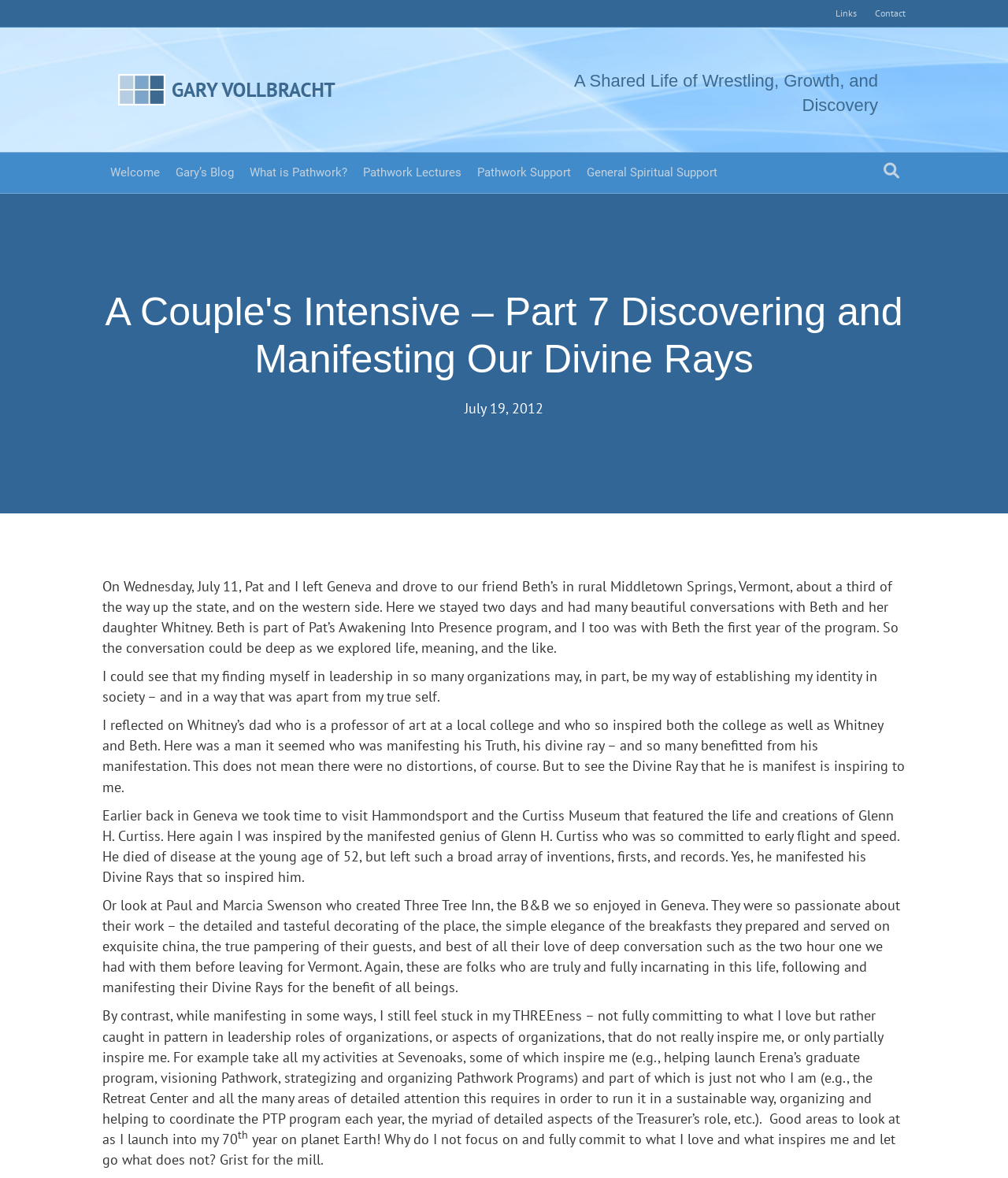Where did the author and Pat stay for two days?
Please give a detailed and elaborate answer to the question.

I determined the answer by reading the StaticText element with the text 'On Wednesday, July 11, Pat and I left Geneva and drove to our friend Beth’s in rural Middletown Springs, Vermont, about a third of the way up the state, and on the western side.' which provides the location where the author and Pat stayed.